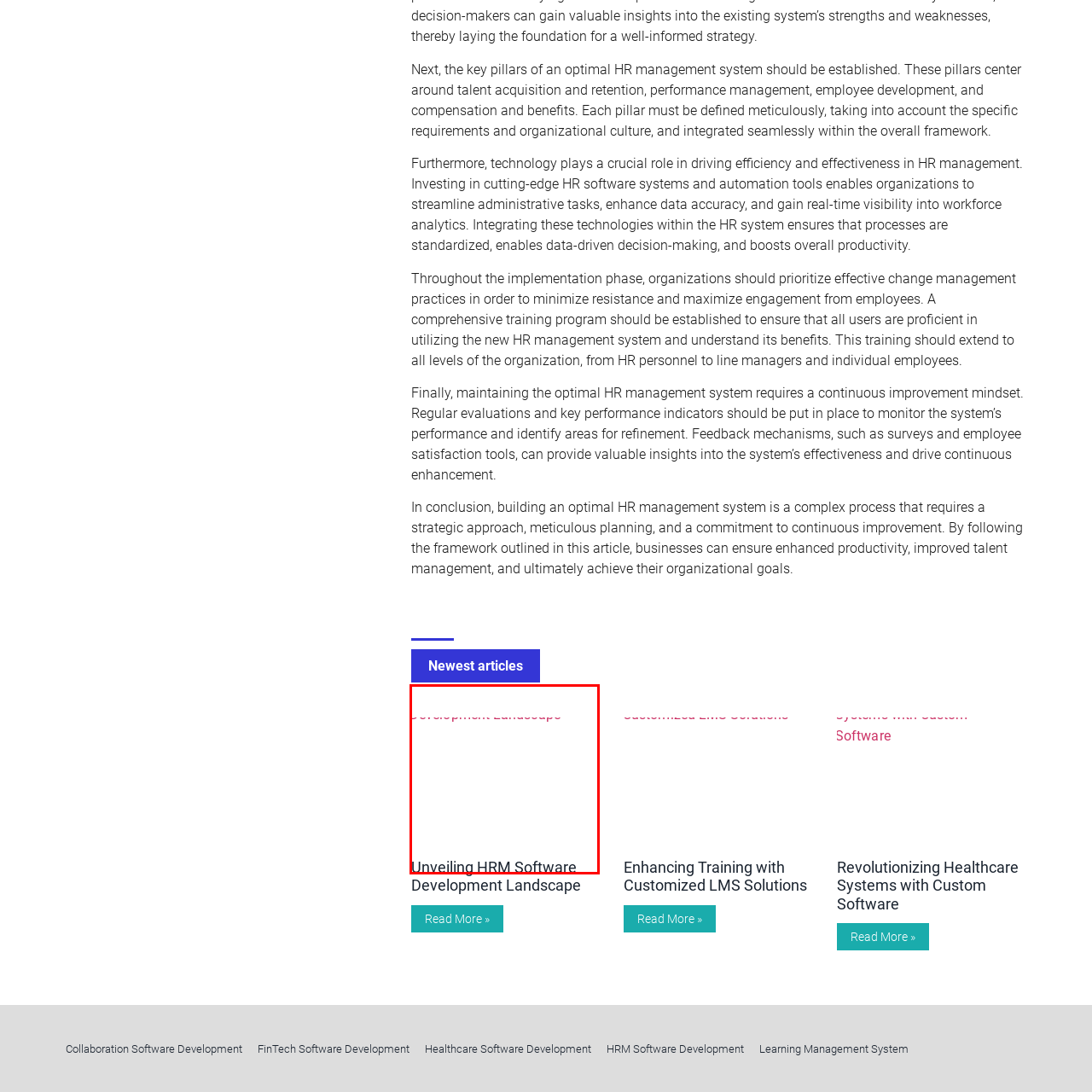Provide an in-depth caption for the image inside the red boundary.

The image serves as a visual representation for the article titled "Unveiling HRM Software Development Landscape." It encapsulates the theme of the piece, which likely discusses the evolving trends, technologies, and strategies in the field of Human Resource Management (HRM) software development. The design and aesthetics of the image complement the article's focus on innovation and efficiency in HR solutions, making it a key visual element that engages readers’ interest. Above the image, a heading promotes the content, inviting readers to explore the insights and knowledge presented in the article.